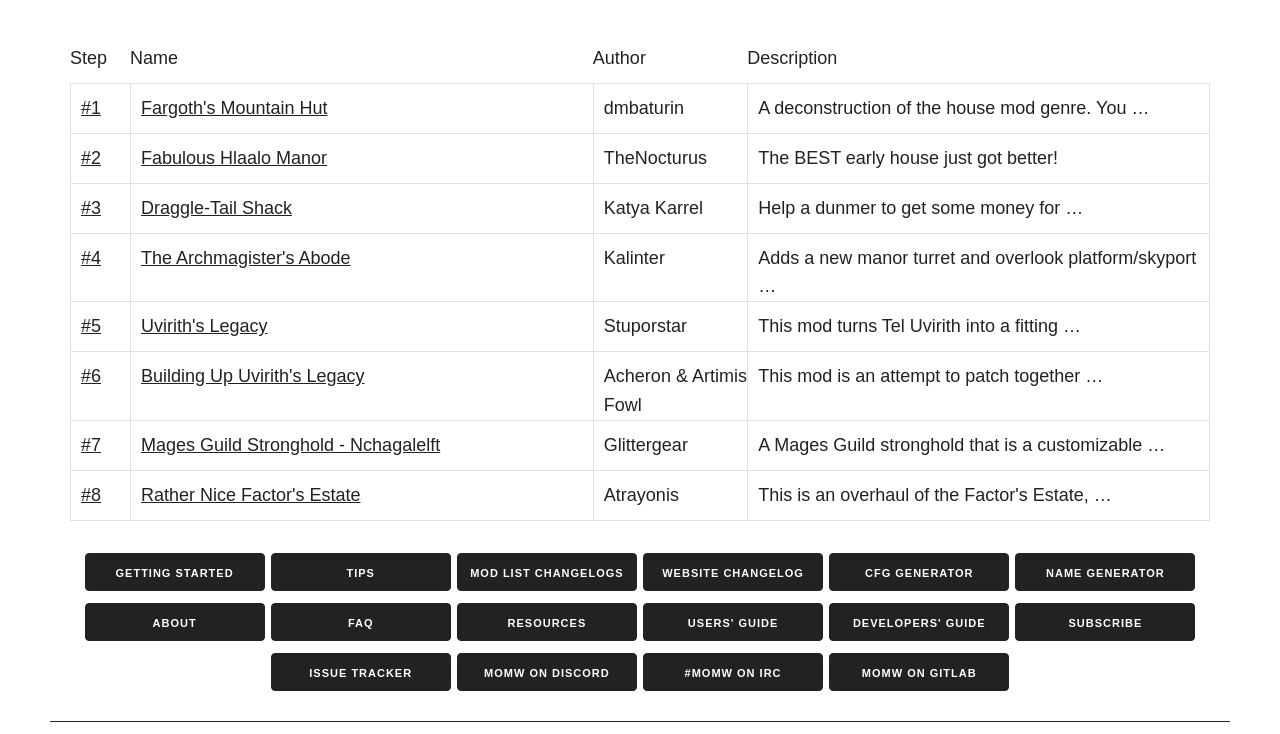Based on the element description: "Building Up Uvirith's Legacy", identify the bounding box coordinates for this UI element. The coordinates must be four float numbers between 0 and 1, listed as [left, top, right, bottom].

[0.11, 0.499, 0.285, 0.526]